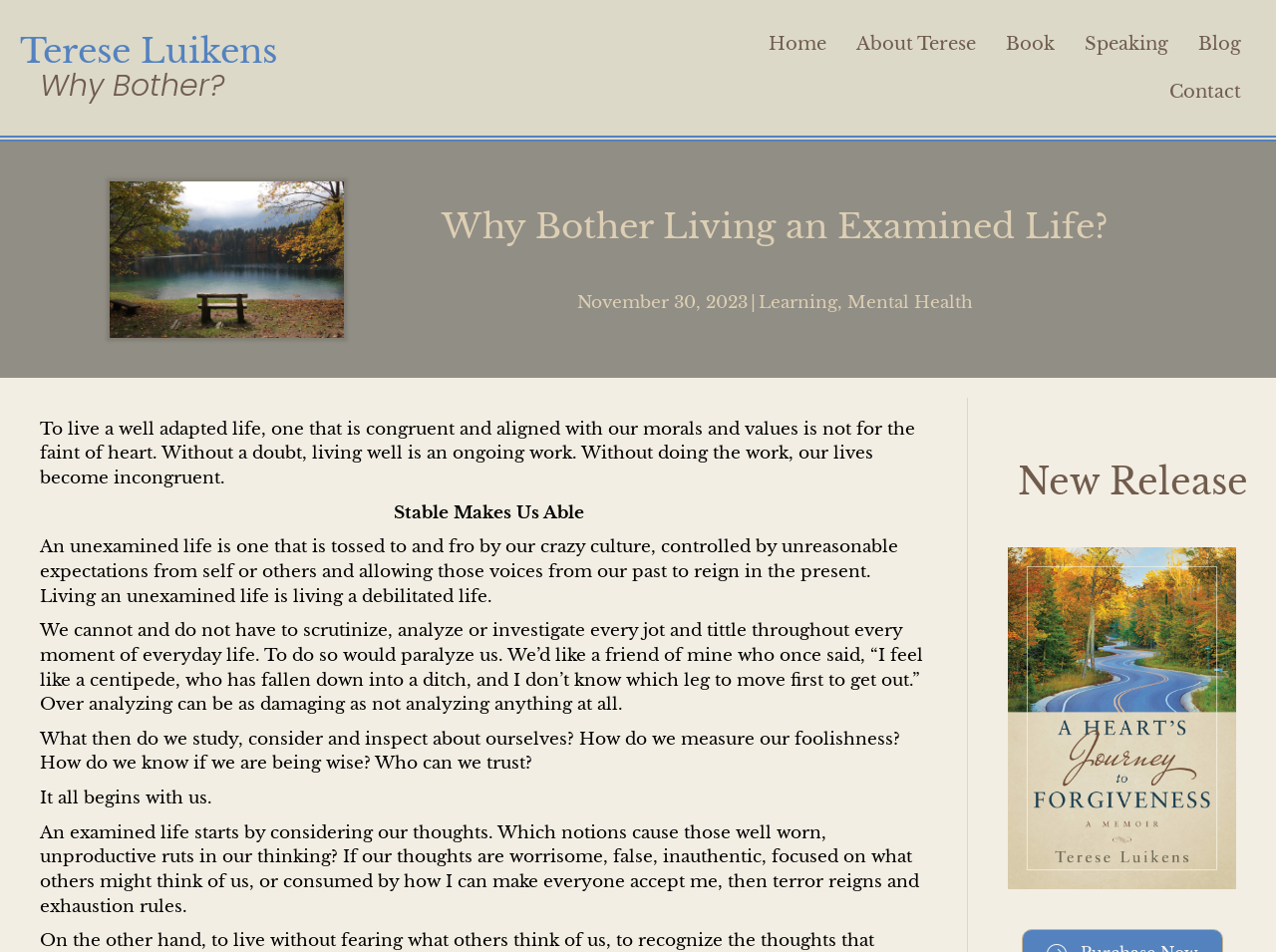Show the bounding box coordinates for the HTML element described as: "Speaking".

[0.842, 0.026, 0.923, 0.066]